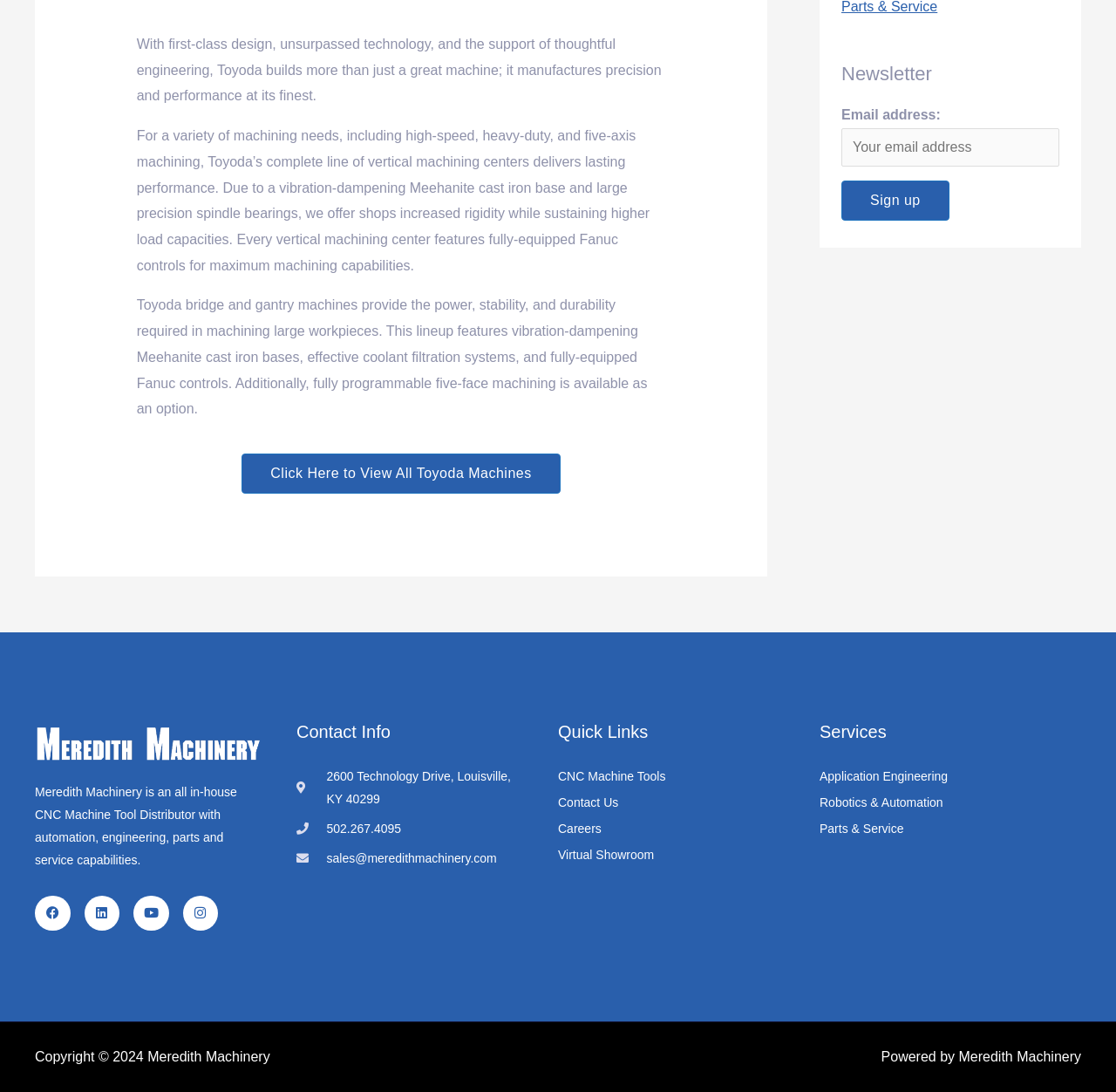Find the bounding box of the element with the following description: "Application Engineering". The coordinates must be four float numbers between 0 and 1, formatted as [left, top, right, bottom].

[0.734, 0.701, 0.969, 0.722]